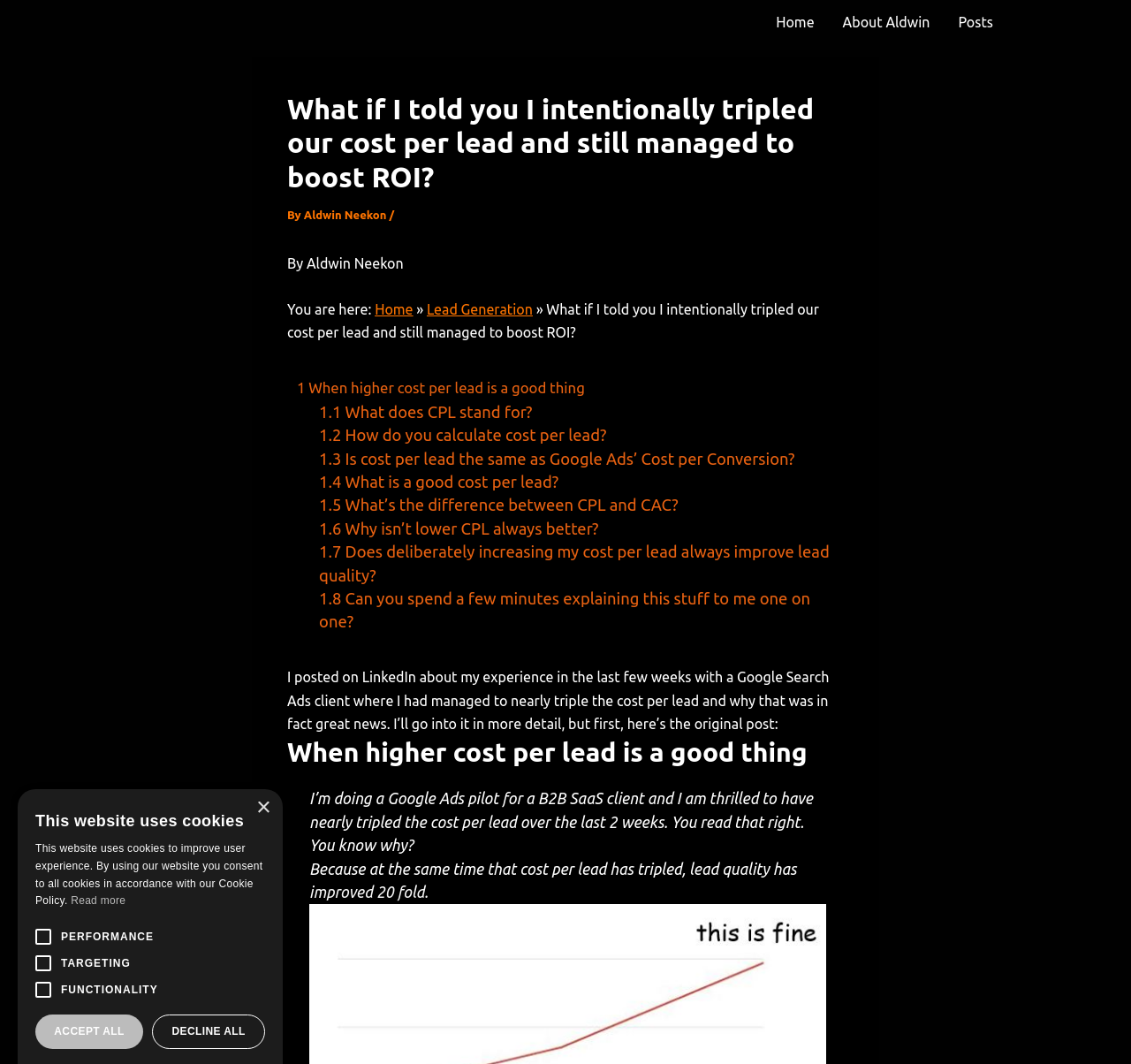Predict the bounding box of the UI element based on the description: "value="targeting"". The coordinates should be four float numbers between 0 and 1, formatted as [left, top, right, bottom].

[0.023, 0.889, 0.054, 0.922]